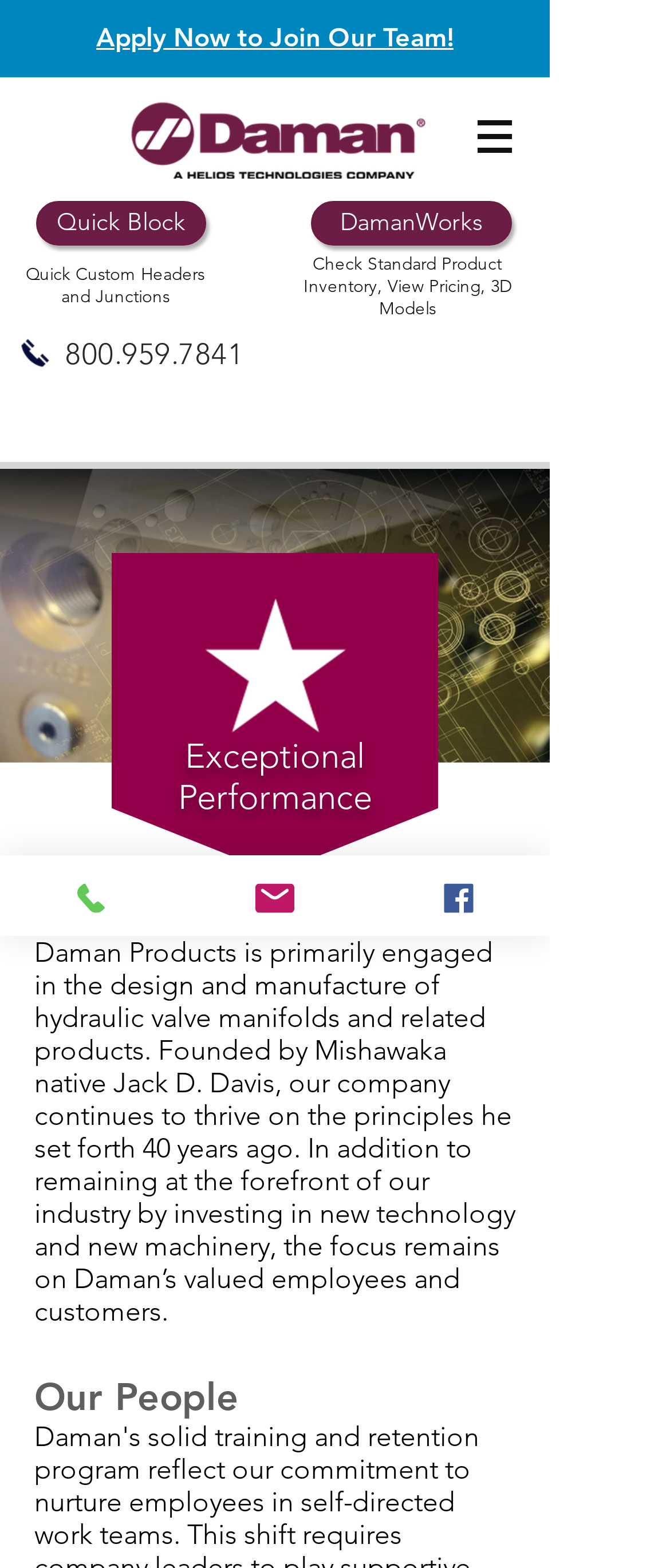Using the details from the image, please elaborate on the following question: What is the name of the founder of the company?

According to the 'ABOUT DAMAN' section, the company was founded by Mishawaka native Jack D. Davis.